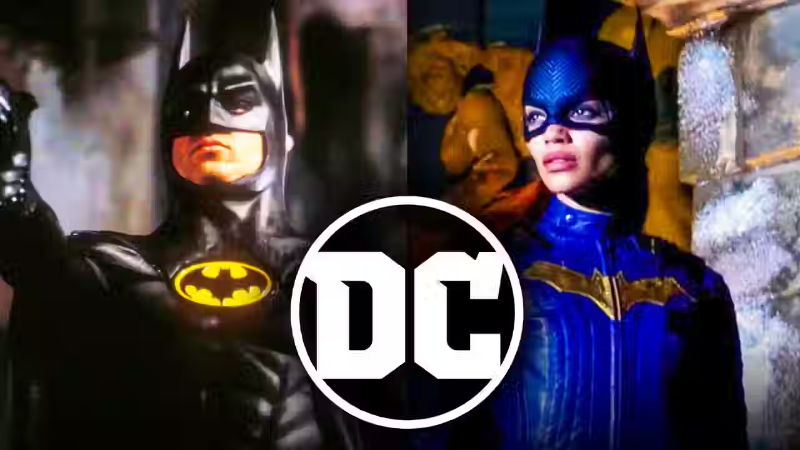What color is Batgirl's suit?
Look at the image and answer with only one word or phrase.

Vibrant blue